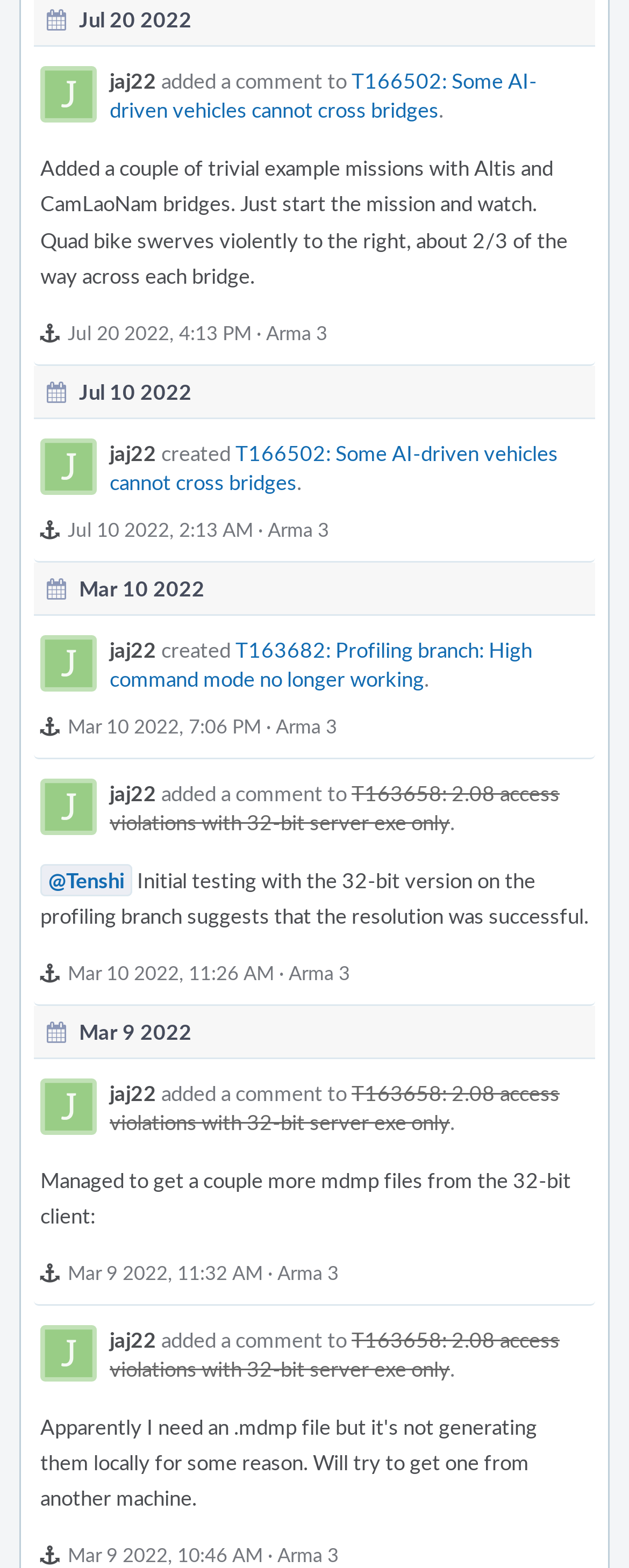Please locate the bounding box coordinates of the region I need to click to follow this instruction: "View issue T166502".

[0.174, 0.043, 0.854, 0.08]